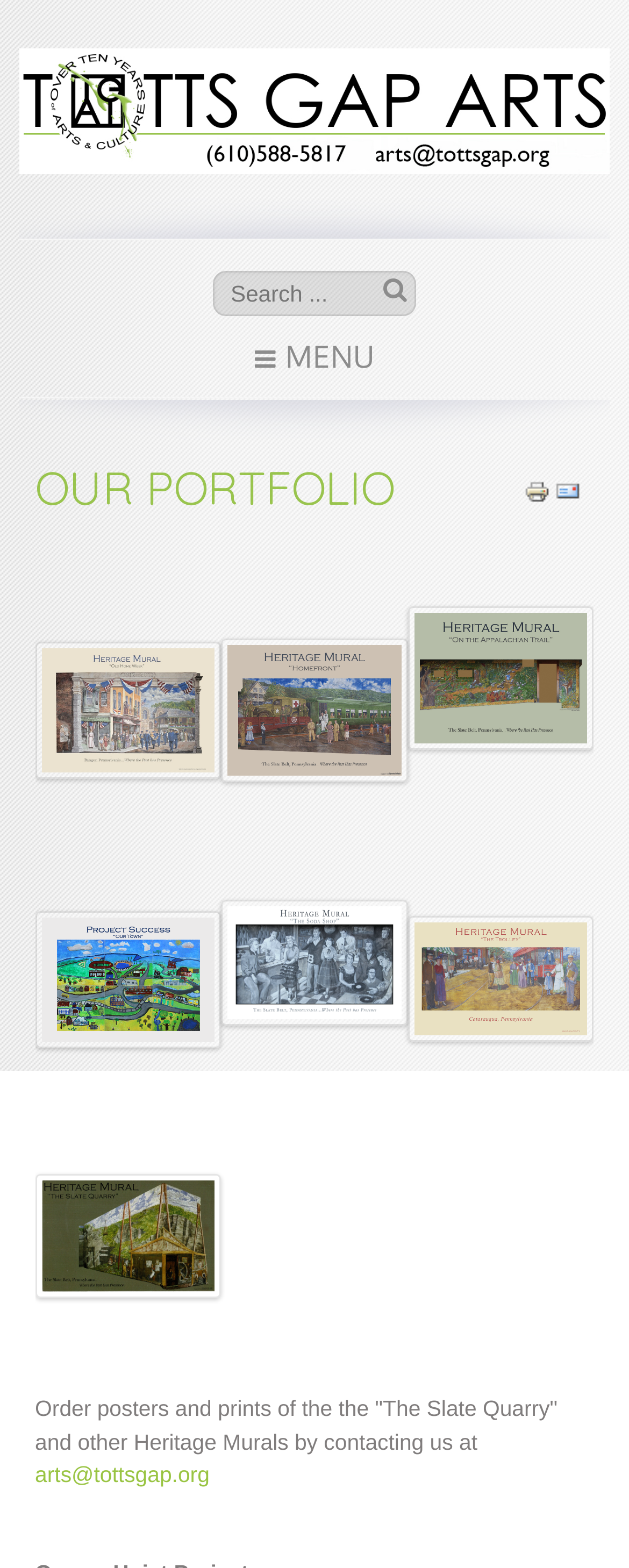What is the purpose of the search box?
Based on the screenshot, answer the question with a single word or phrase.

To search the website